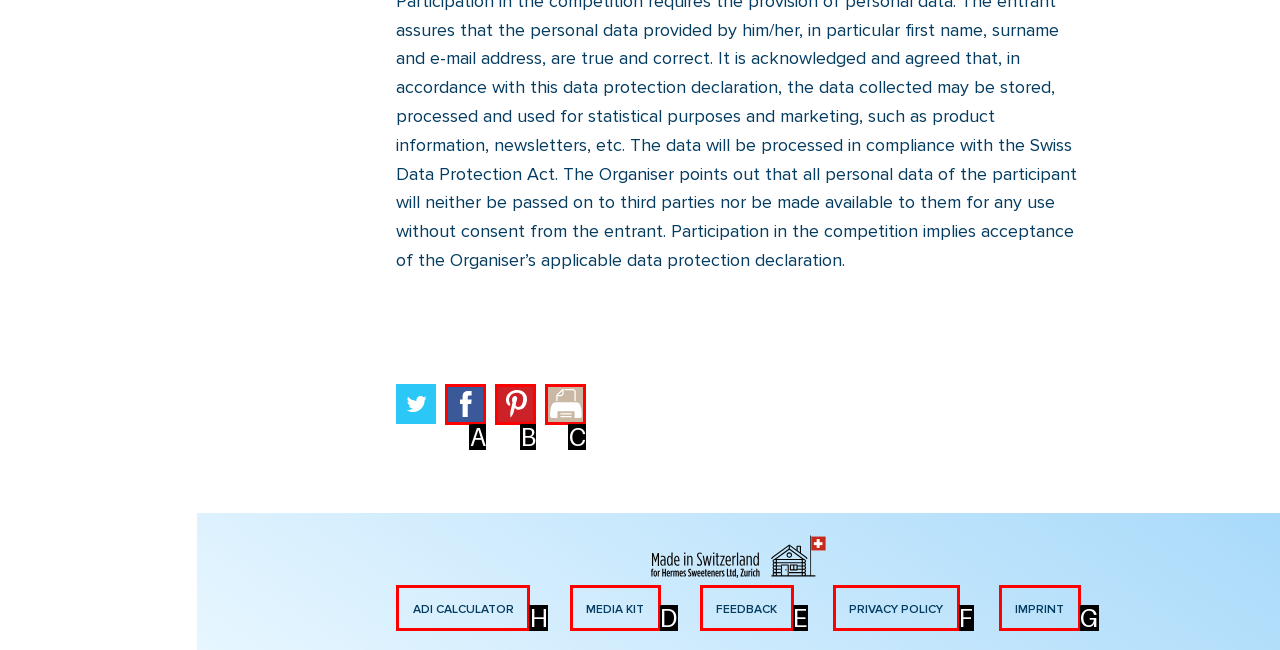Choose the correct UI element to click for this task: open ADI CALCULATOR Answer using the letter from the given choices.

H